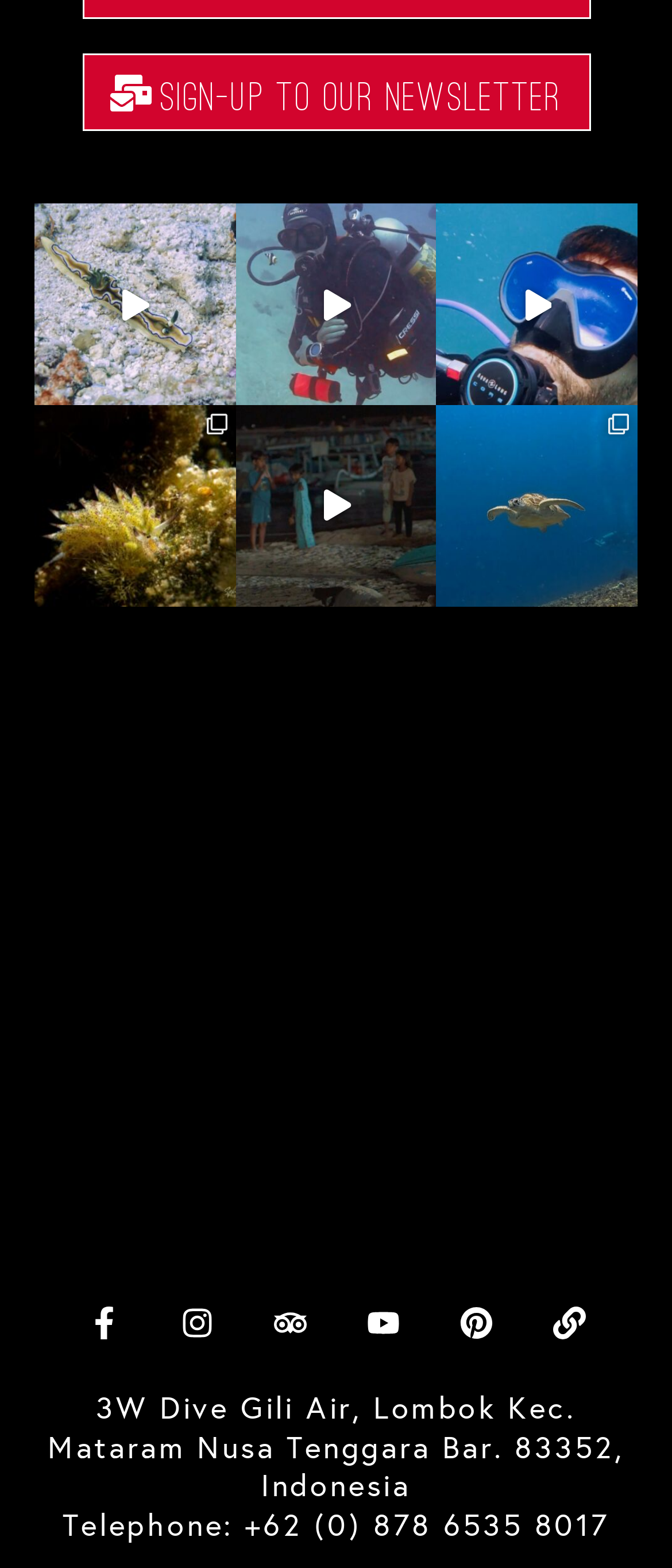Provide a brief response to the question below using one word or phrase:
What type of content is displayed in the links with images?

Underwater photography